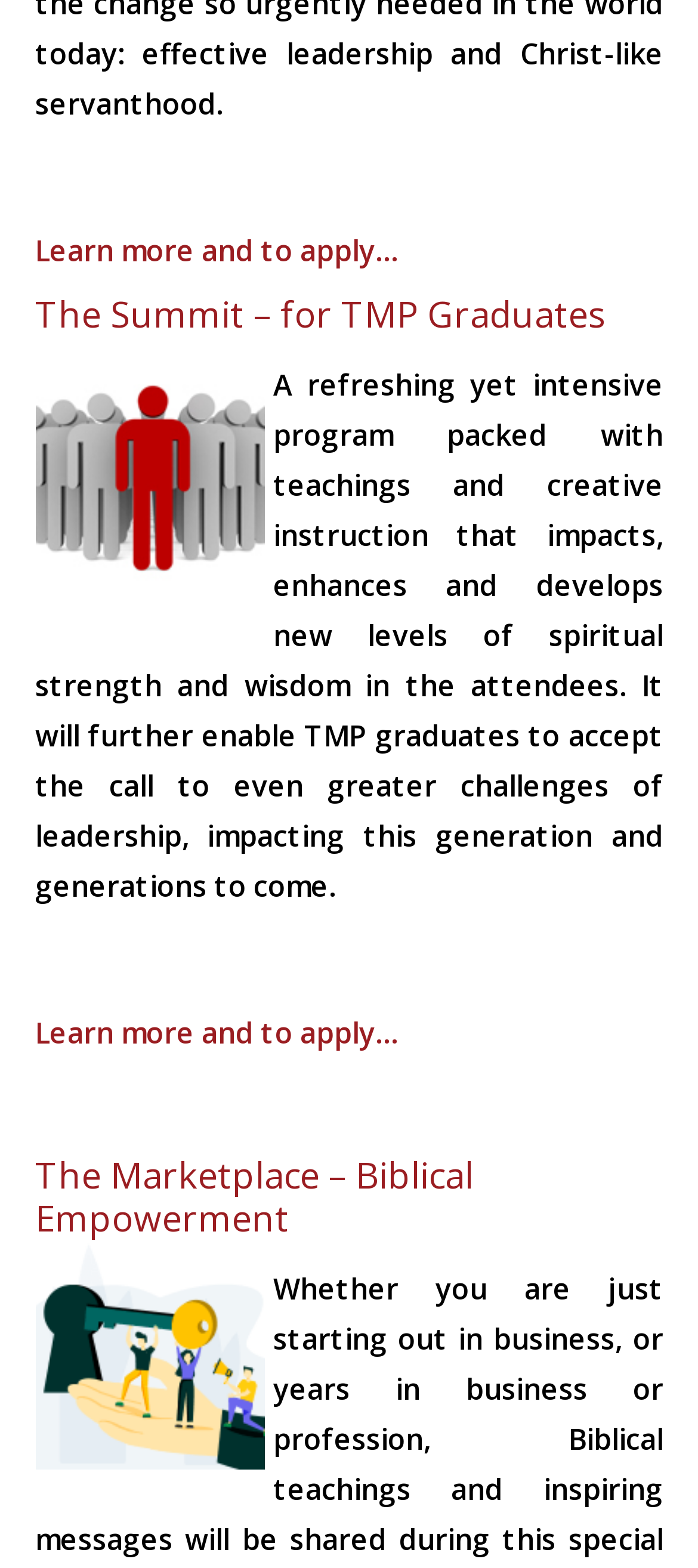Please analyze the image and provide a thorough answer to the question:
What is the topic of the second program?

I found a heading element with the text 'The Marketplace – Biblical Empowerment', which implies that the second program is related to Biblical Empowerment. This topic is likely the focus of 'The Marketplace' program.